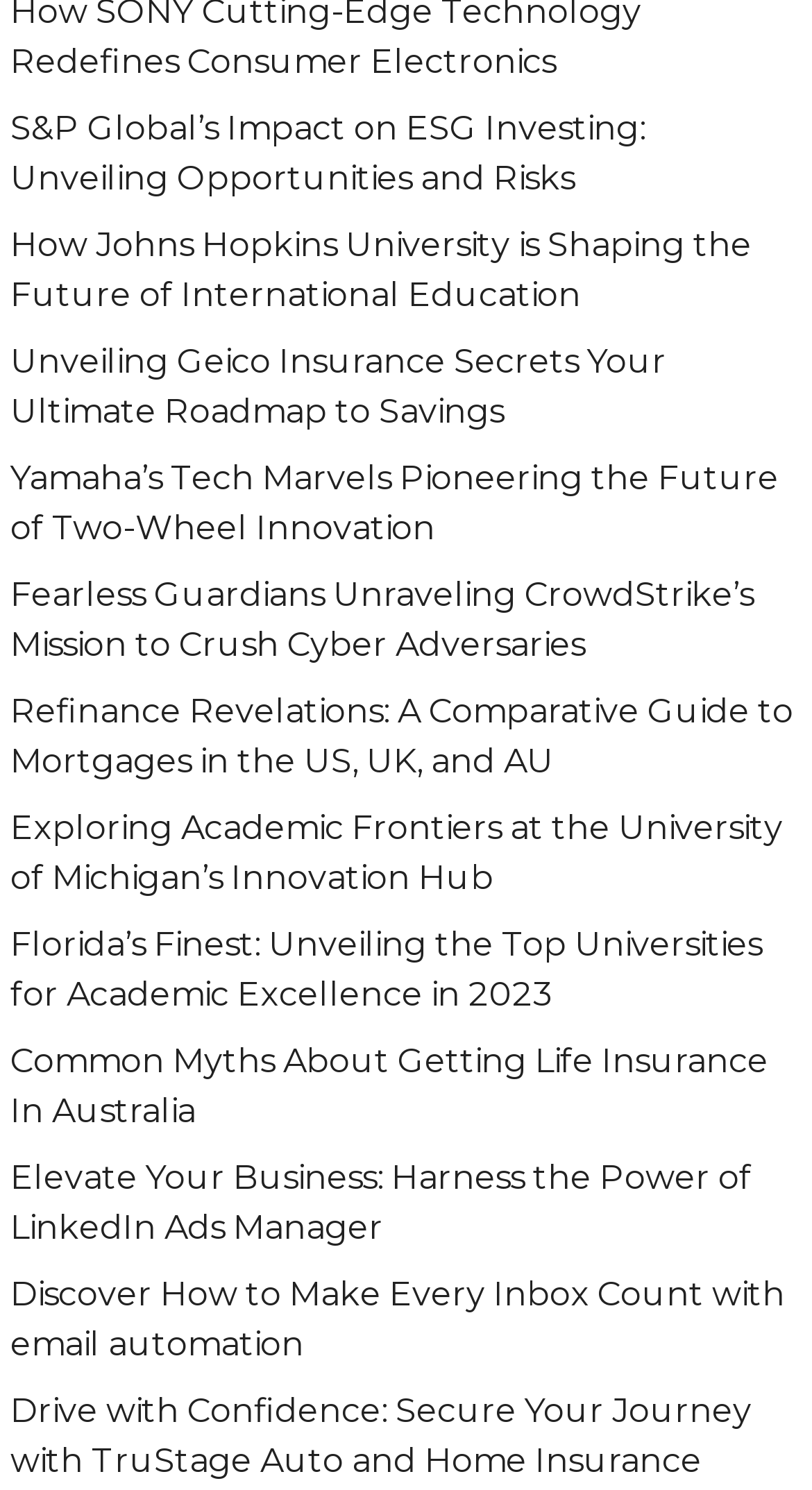Highlight the bounding box coordinates of the region I should click on to meet the following instruction: "Learn about Yamaha’s Tech Marvels".

[0.013, 0.307, 0.959, 0.367]